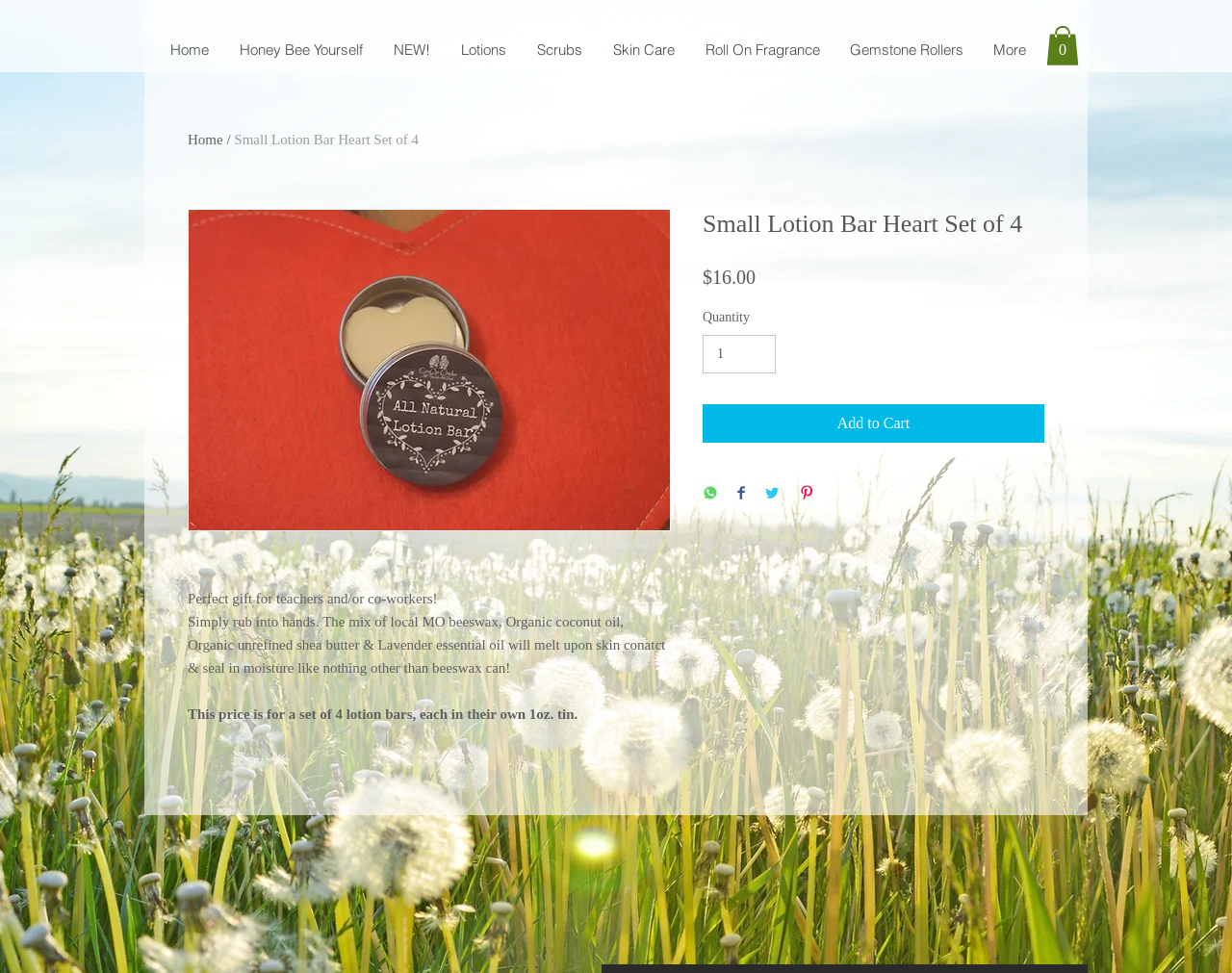Show the bounding box coordinates for the element that needs to be clicked to execute the following instruction: "View product details". Provide the coordinates in the form of four float numbers between 0 and 1, i.e., [left, top, right, bottom].

[0.152, 0.608, 0.358, 0.623]